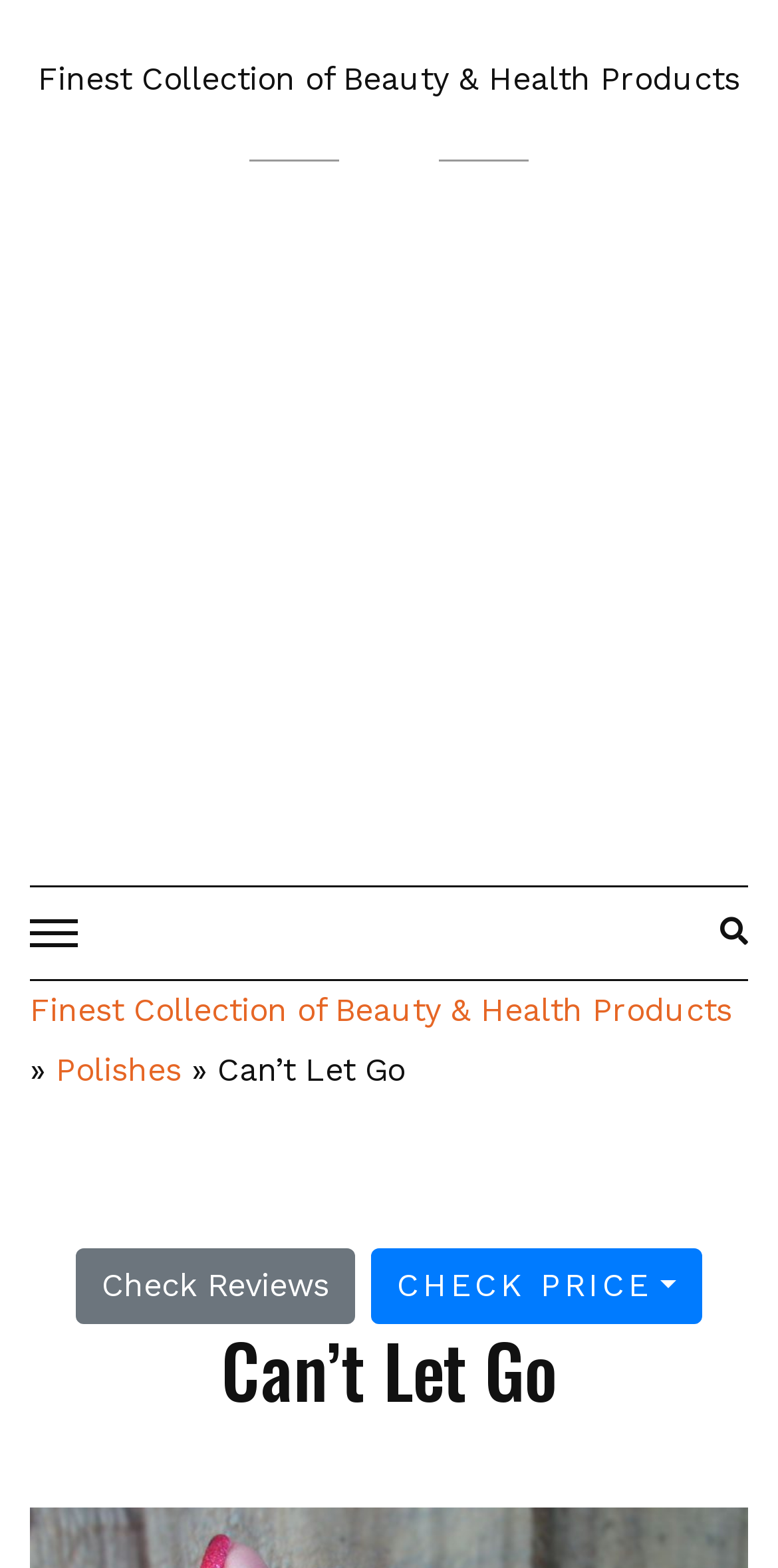What is the relationship between Can’t Let Go and Mariah Carey?
Can you provide a detailed and comprehensive answer to the question?

The meta description mentions that Can’t Let Go is from the Mariah Carey collection, which suggests that Mariah Carey is associated with this product, possibly as the creator or endorser of the collection.